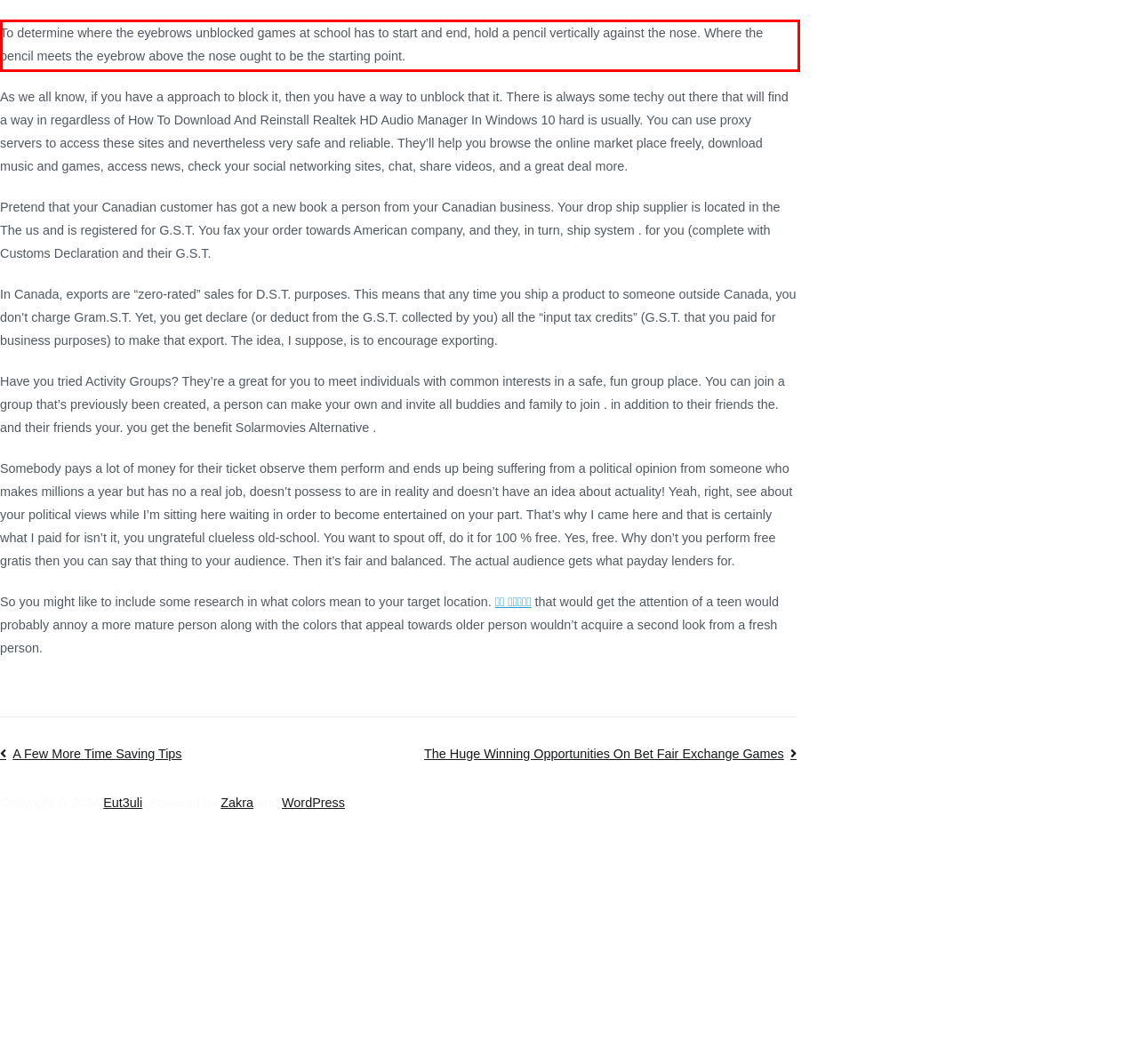Please analyze the screenshot of a webpage and extract the text content within the red bounding box using OCR.

To determine where the eyebrows unblocked games at school has to start and end, hold a pencil vertically against the nose. Where the pencil meets the eyebrow above the nose ought to be the starting point.